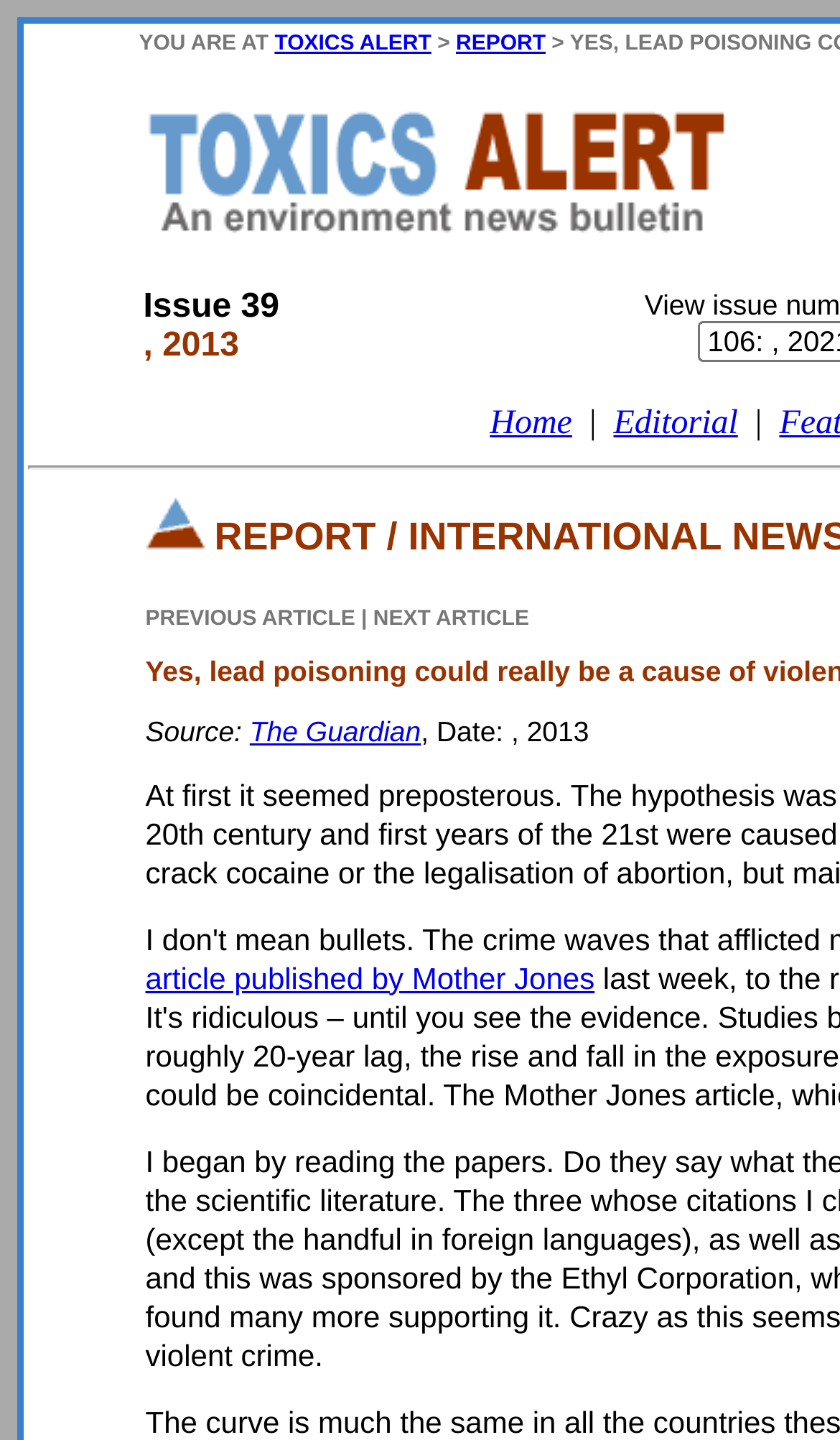Please find the bounding box coordinates of the section that needs to be clicked to achieve this instruction: "Click on TOXICS ALERT".

[0.327, 0.022, 0.514, 0.039]